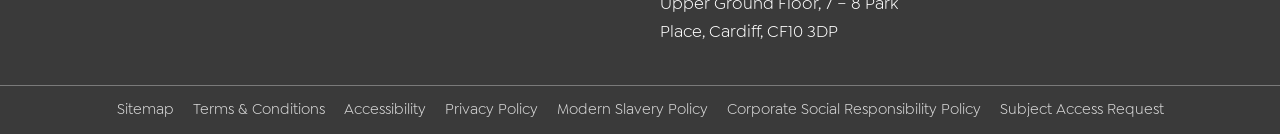Give a succinct answer to this question in a single word or phrase: 
What is the first link in the footer?

Sitemap